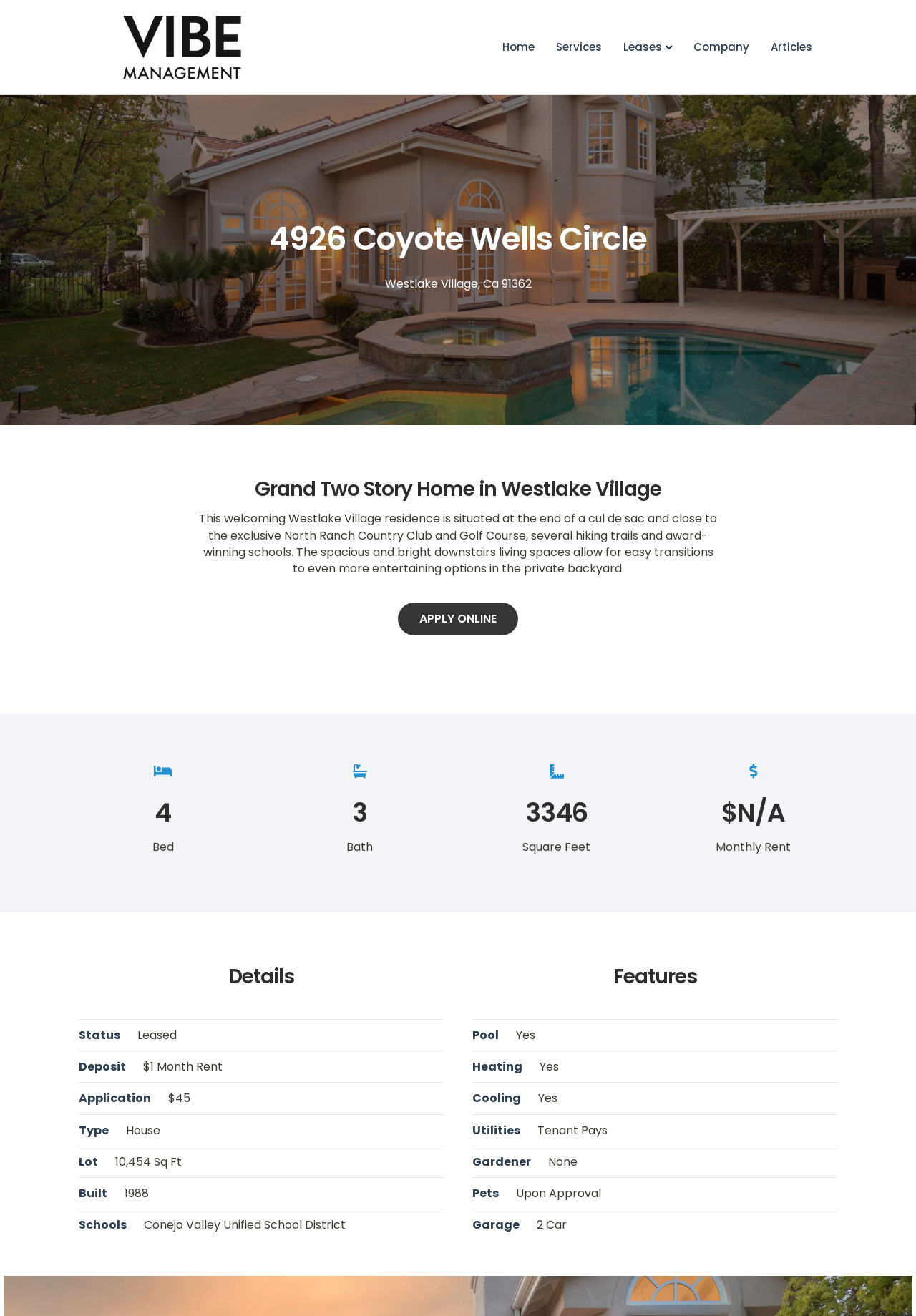Locate and generate the text content of the webpage's heading.

4926 Coyote Wells Circle